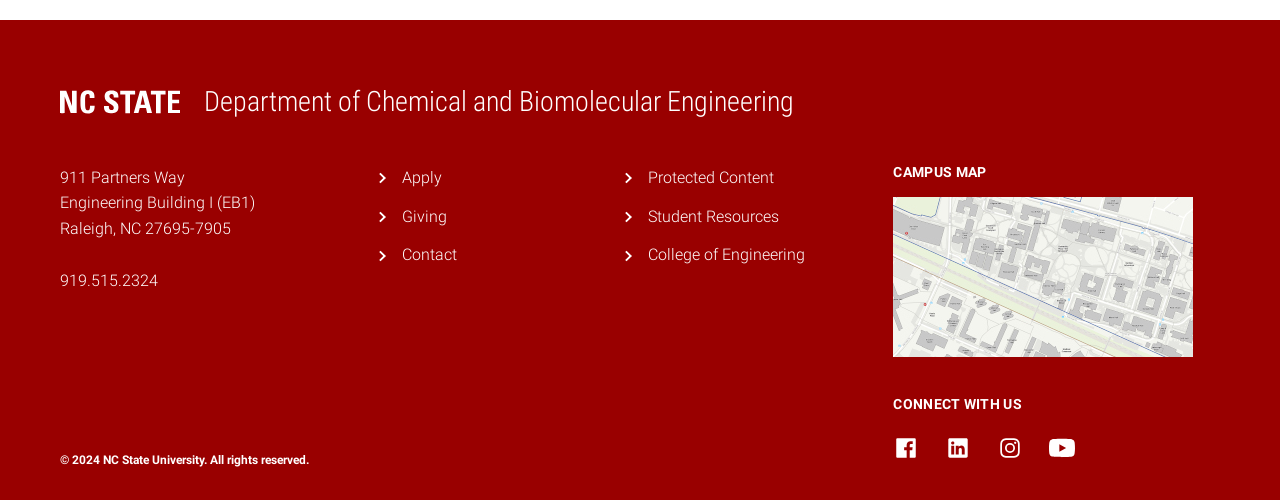Locate the bounding box coordinates of the clickable area needed to fulfill the instruction: "Contact the department".

[0.314, 0.491, 0.357, 0.529]